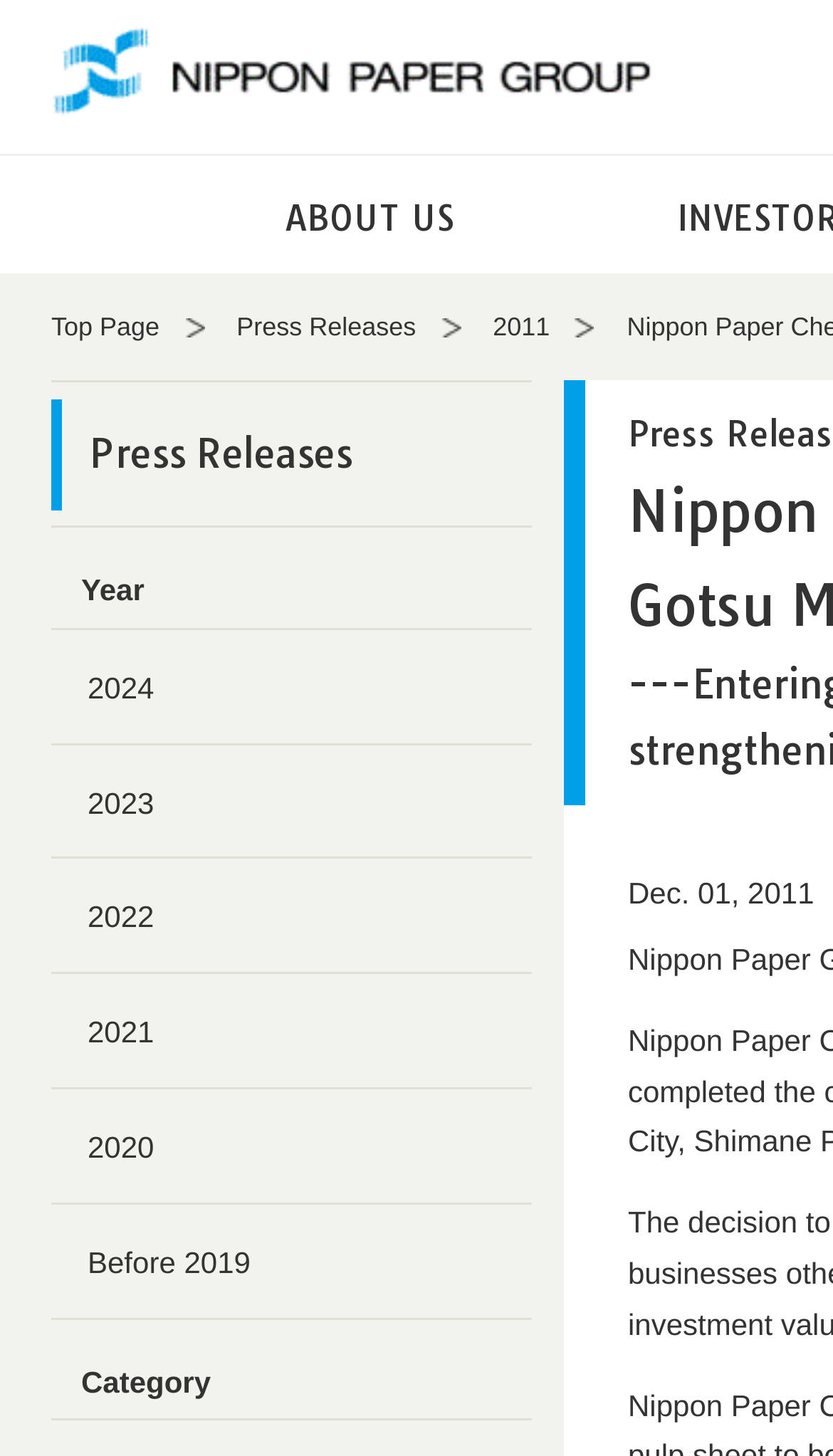Reply to the question with a single word or phrase:
What is the name of the company?

Nippon Paper Group